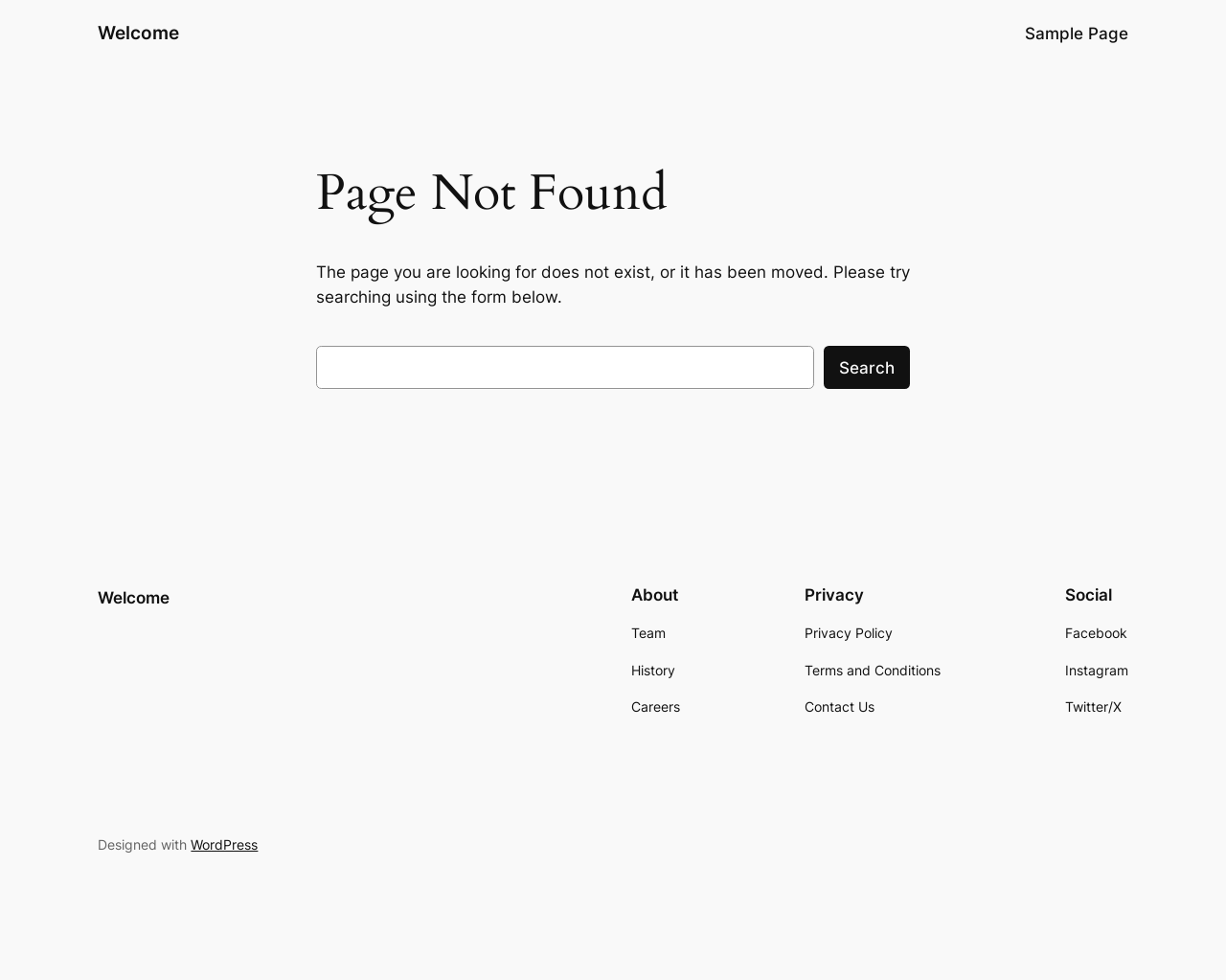What are the three main sections in the footer?
Look at the screenshot and respond with one word or a short phrase.

About, Privacy, Social